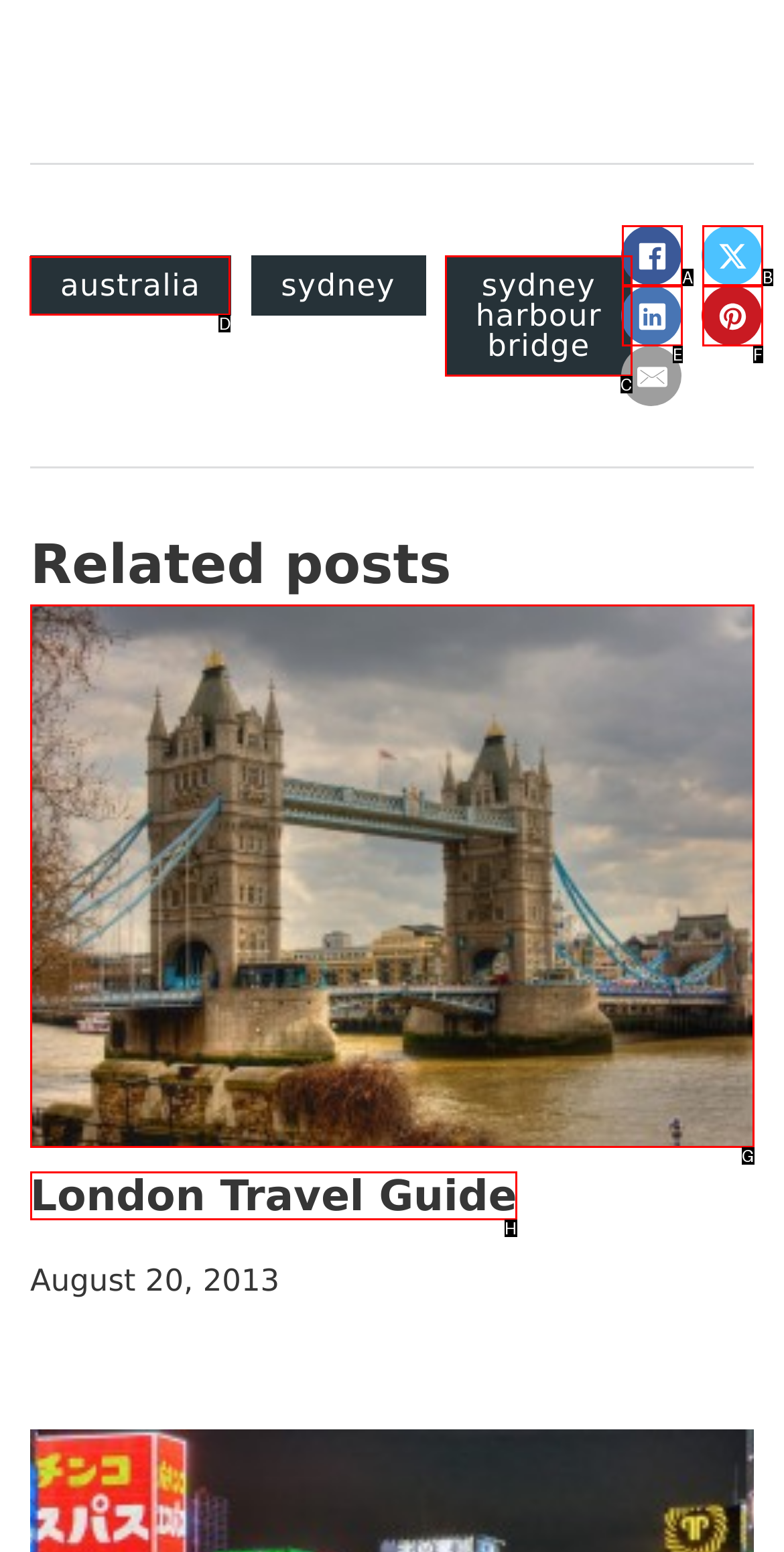Given the task: Click on Australia, indicate which boxed UI element should be clicked. Provide your answer using the letter associated with the correct choice.

D